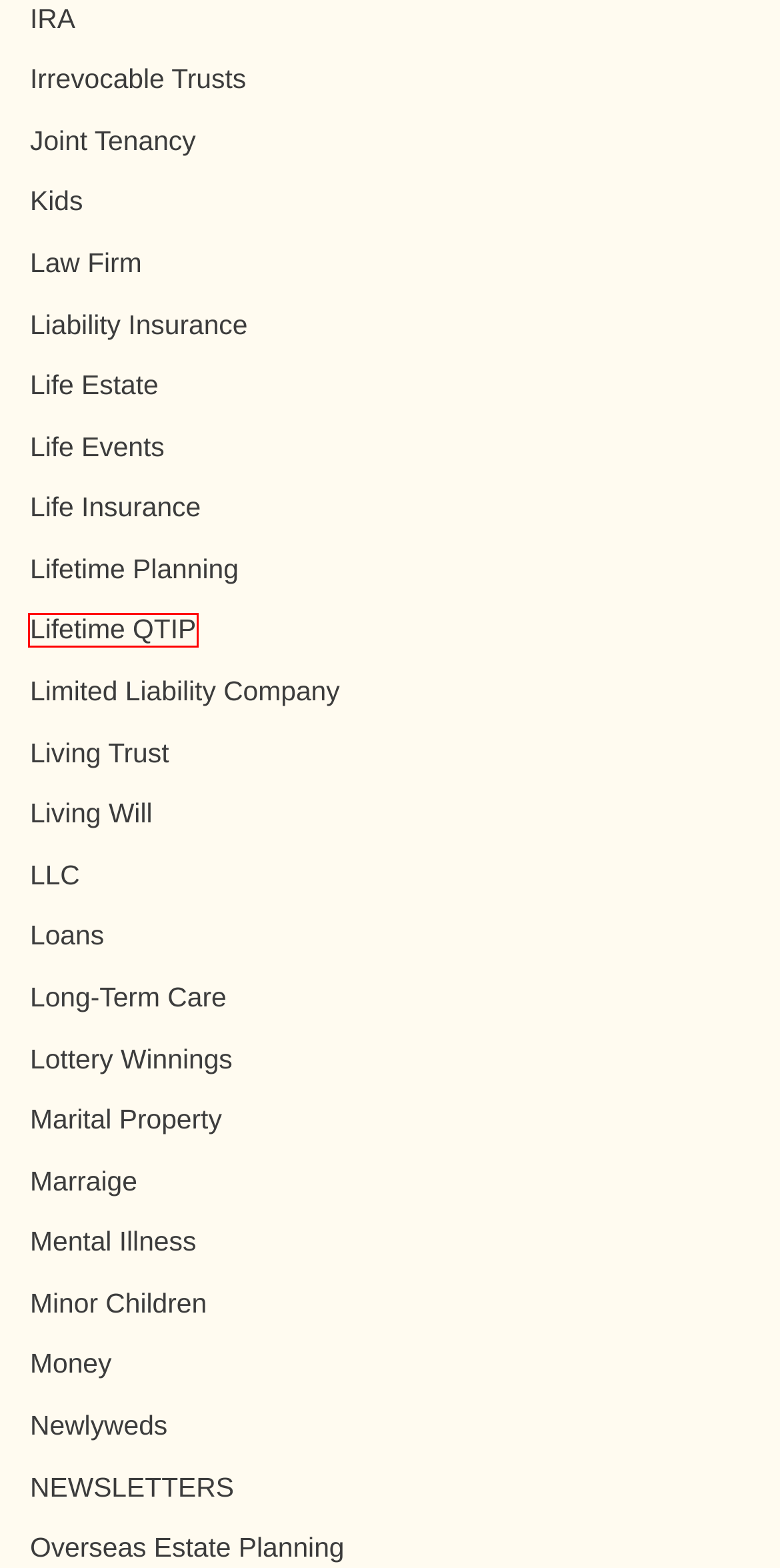You are presented with a screenshot of a webpage with a red bounding box. Select the webpage description that most closely matches the new webpage after clicking the element inside the red bounding box. The options are:
A. Mental Illness Archives - Nennig Law Offices, LLC
B. Lifetime QTIP Archives - Nennig Law Offices, LLC
C. Living Will Archives - Nennig Law Offices, LLC
D. Kids Archives - Nennig Law Offices, LLC
E. Living Trust Archives - Nennig Law Offices, LLC
F. Life Events Archives - Nennig Law Offices, LLC
G. Joint Tenancy Archives - Nennig Law Offices, LLC
H. IRA Archives - Nennig Law Offices, LLC

B